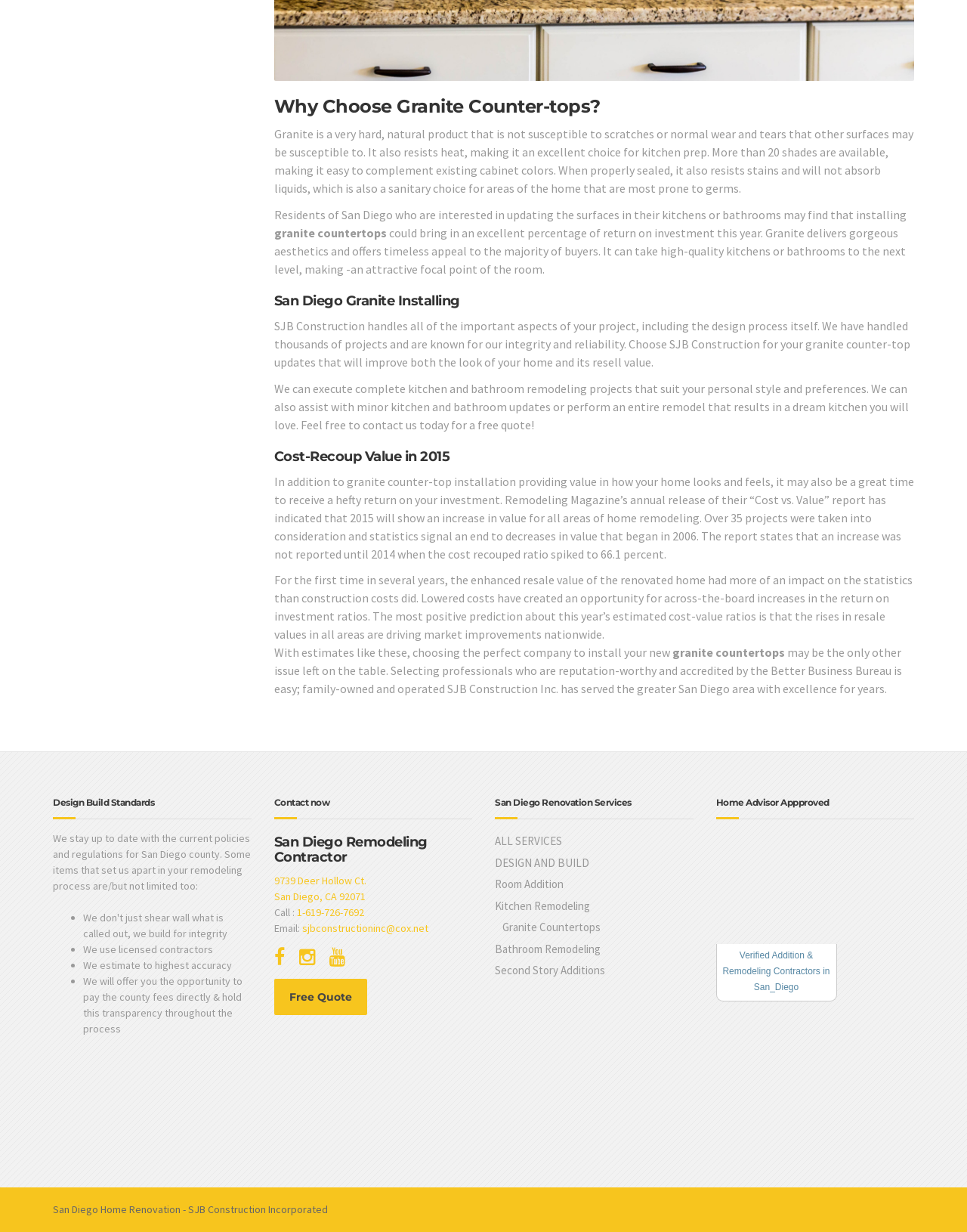Identify the bounding box for the UI element that is described as follows: "1-619-726-7692".

[0.307, 0.735, 0.376, 0.746]